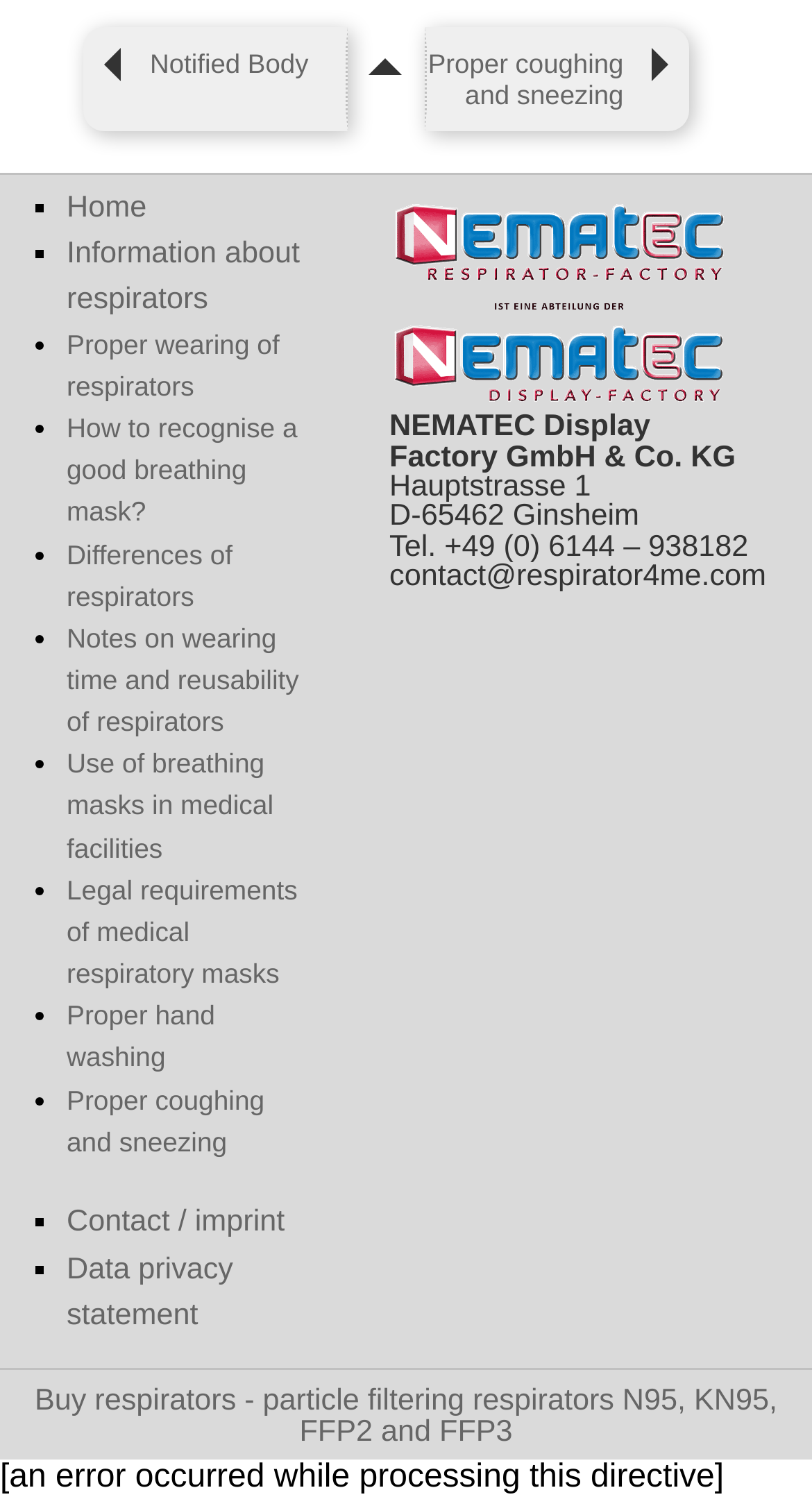Observe the image and answer the following question in detail: What is the company name?

The company name can be found in the static text element located at the top right corner of the webpage, which reads 'NEMATEC Display Factory GmbH & Co. KG'.